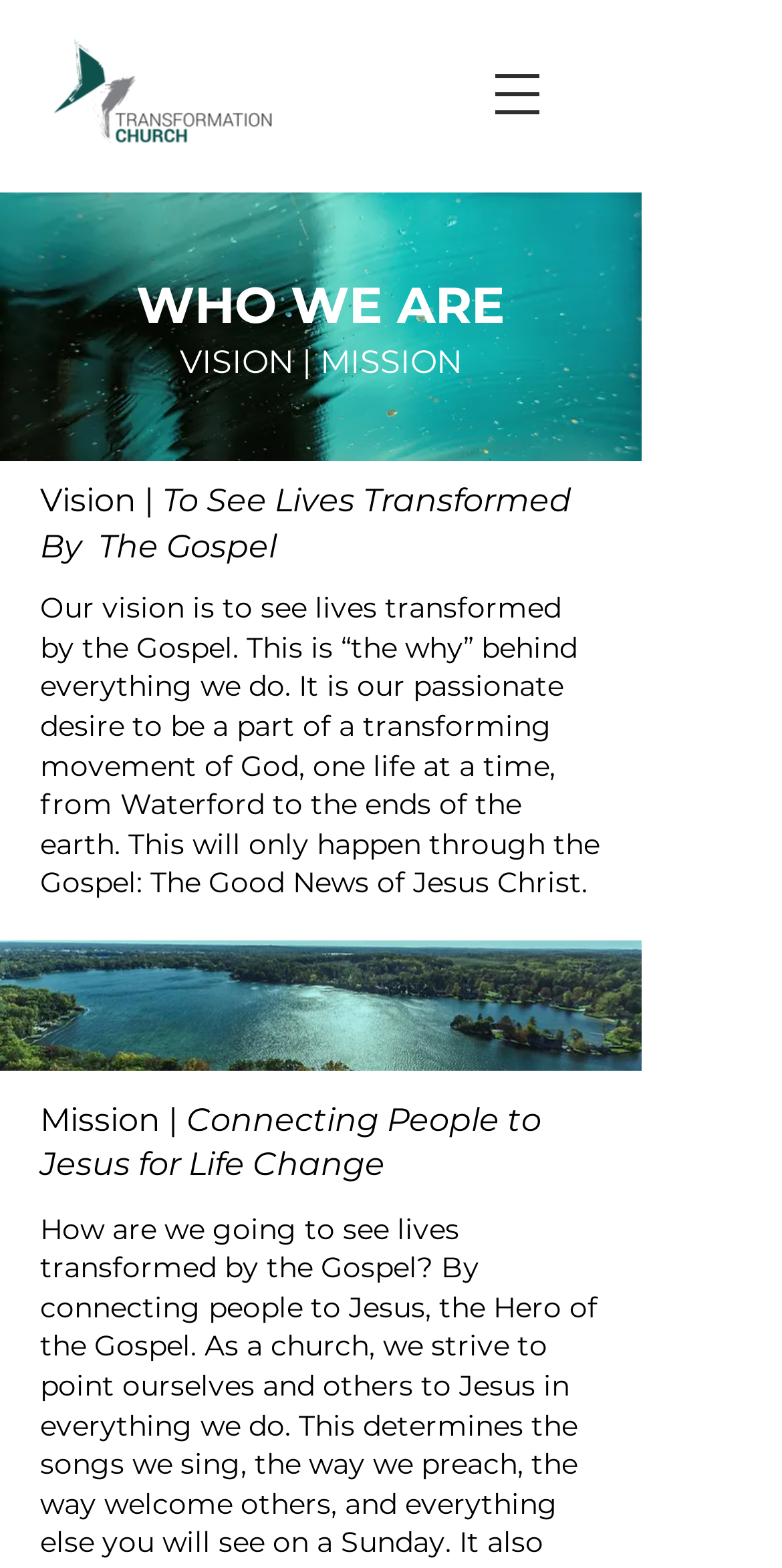Use a single word or phrase to answer the question:
How many headings are there on the page?

4